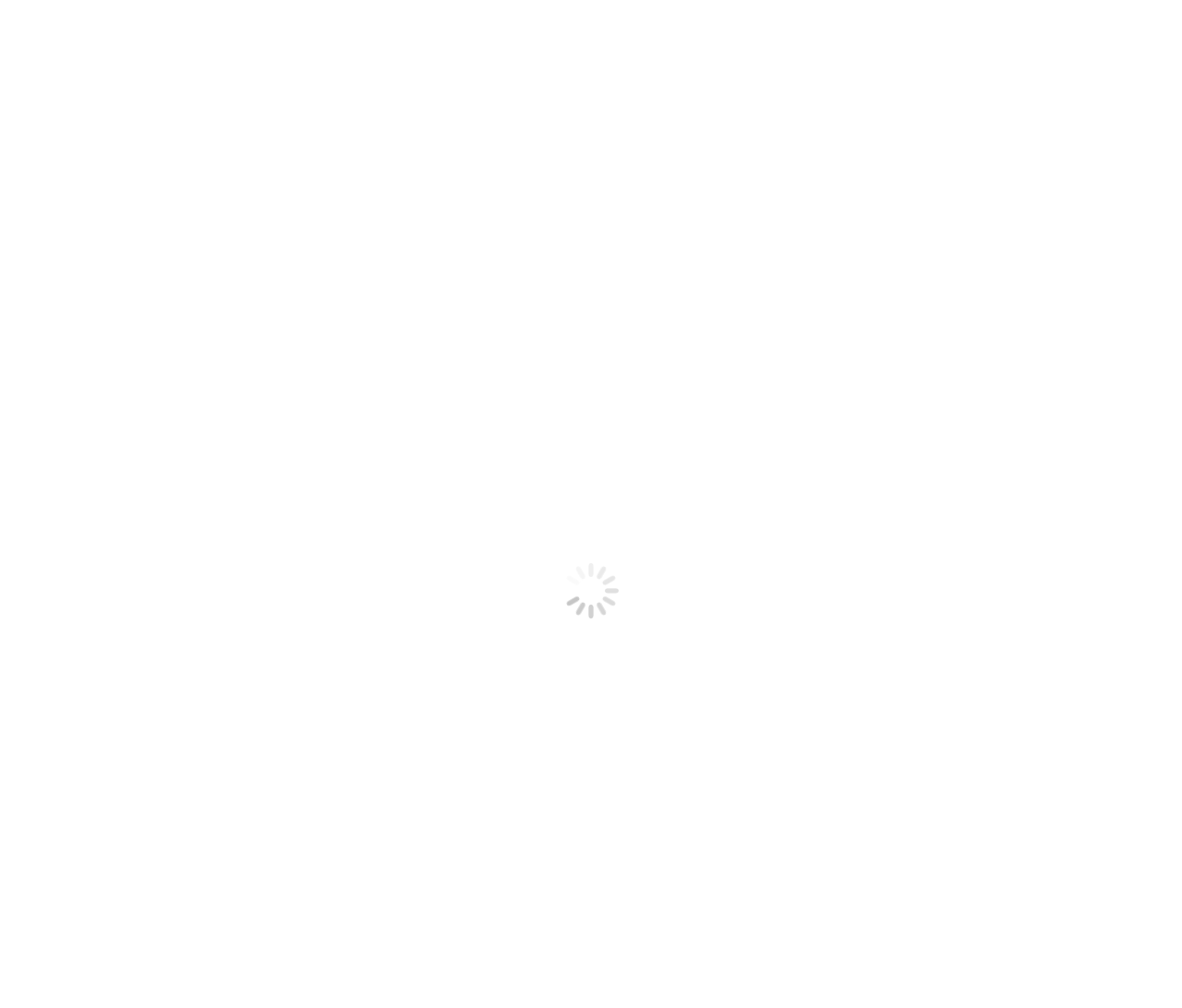Identify the coordinates of the bounding box for the element that must be clicked to accomplish the instruction: "Read about the website".

[0.497, 0.233, 0.624, 0.246]